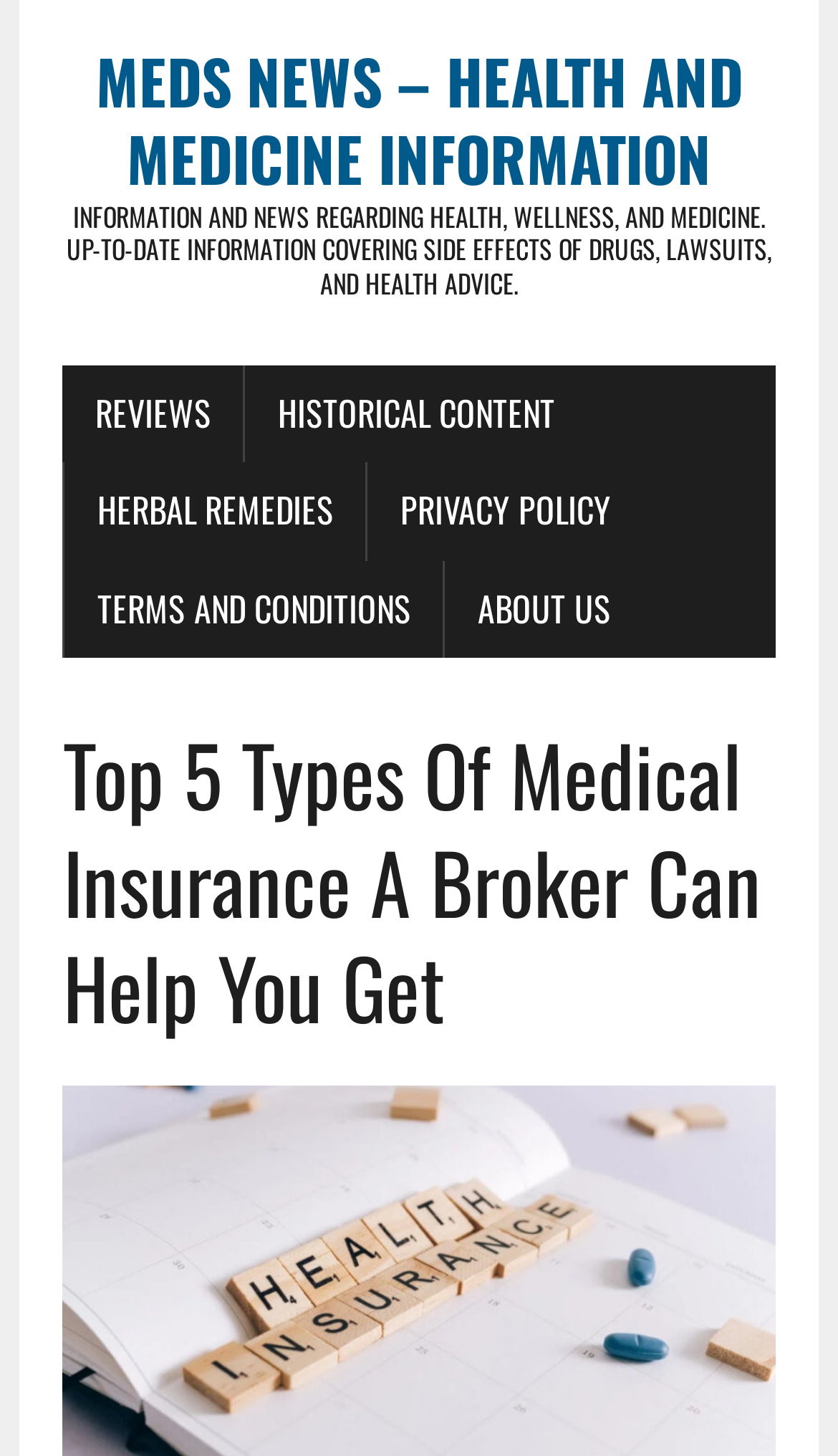Write a detailed summary of the webpage, including text, images, and layout.

The webpage is about medical insurance, specifically discussing the top 5 types of medical insurance that a broker can help you get at the best rates with PPO providers. 

At the top of the page, there is a header section with a link to "Meds News – Health And Medicine Information" on the left side, which is accompanied by a brief description of the website, stating that it provides information and news regarding health, wellness, and medicine. 

Below the header section, there are several links arranged horizontally, including "REVIEWS", "HISTORICAL CONTENT", "HERBAL REMEDIES", "PRIVACY POLICY", "TERMS AND CONDITIONS", and "ABOUT US". These links are positioned in the middle of the page, with "REVIEWS" on the left and "ABOUT US" on the right.

Further down the page, there is a main heading titled "Top 5 Types Of Medical Insurance A Broker Can Help You Get", which is centered and takes up most of the page's width.